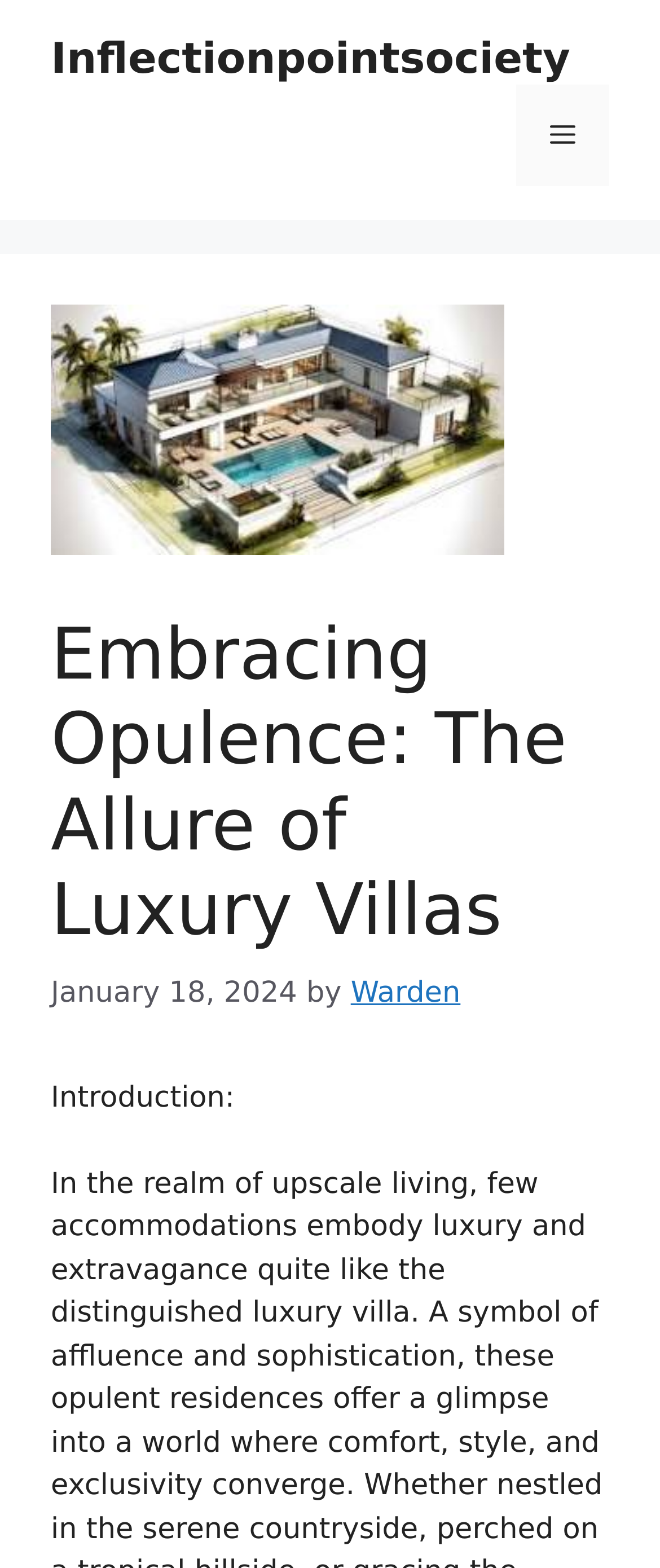Explain the webpage in detail.

The webpage is about luxury villas, with a focus on their opulence and extravagance. At the top of the page, there is a banner that spans the entire width, containing a link to "Inflectionpointsociety" on the left side and a mobile toggle button on the right side. Below the banner, there is a navigation section with a button labeled "Menu" that controls the primary menu.

The main content of the page is headed by a title "Embracing Opulence: The Allure of Luxury Villas", which is positioned near the top of the page. Below the title, there is a timestamp indicating the date "January 18, 2024", followed by the author's name "Warden". 

The introductory text starts with "Introduction:" and is positioned below the timestamp. The text describes luxury villas as a symbol of affluence and sophistication, offering a luxurious living experience.